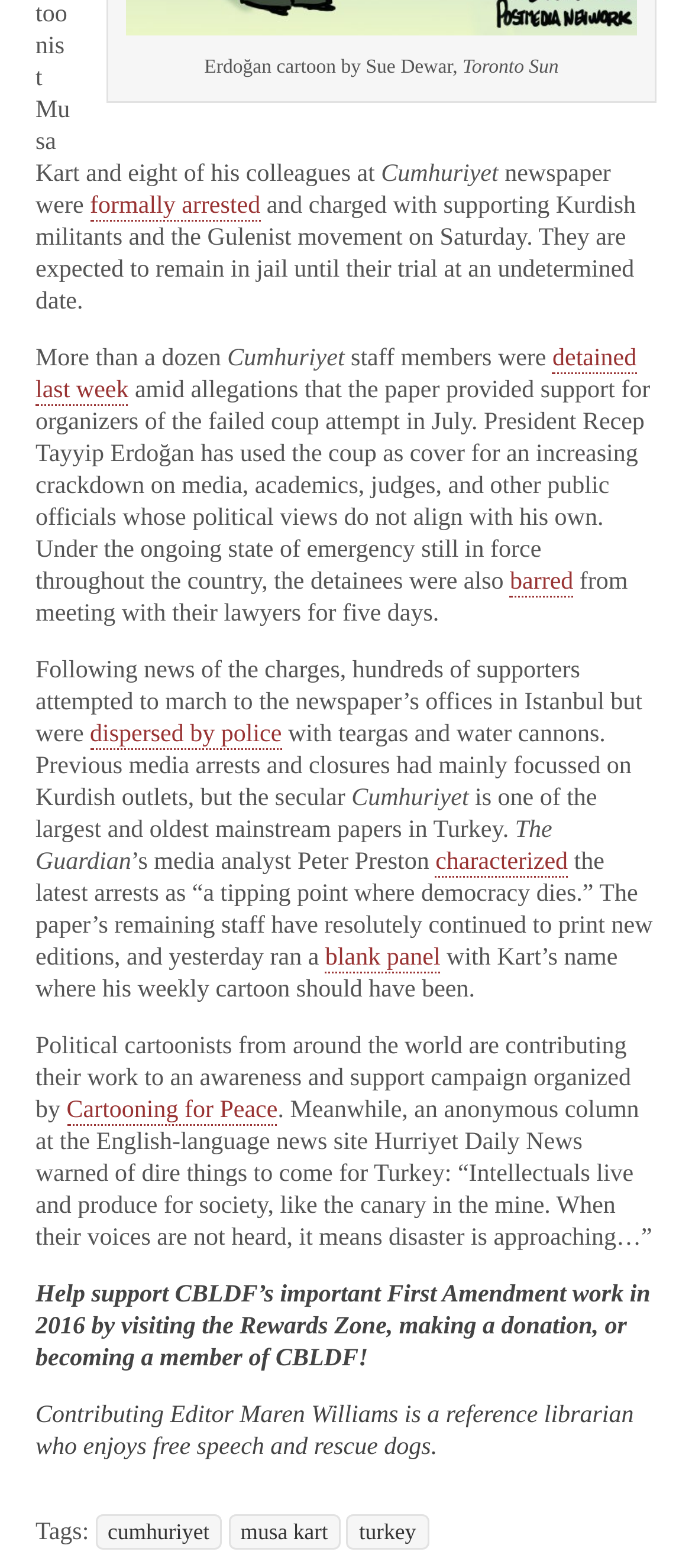Based on the element description, predict the bounding box coordinates (top-left x, top-left y, bottom-right x, bottom-right y) for the UI element in the screenshot: characterized

[0.629, 0.542, 0.821, 0.56]